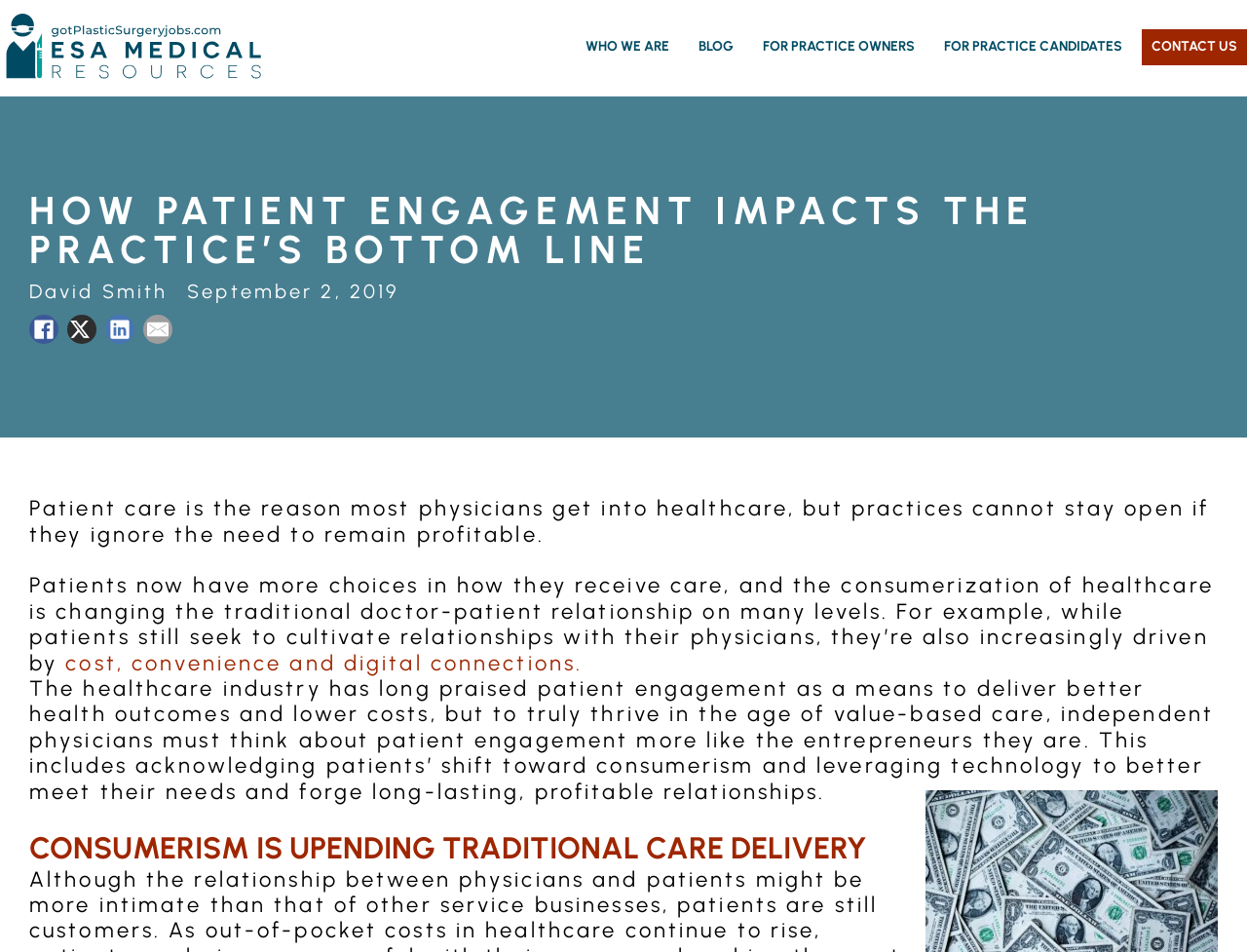Specify the bounding box coordinates (top-left x, top-left y, bottom-right x, bottom-right y) of the UI element in the screenshot that matches this description: Contact Us

[0.916, 0.031, 1.0, 0.069]